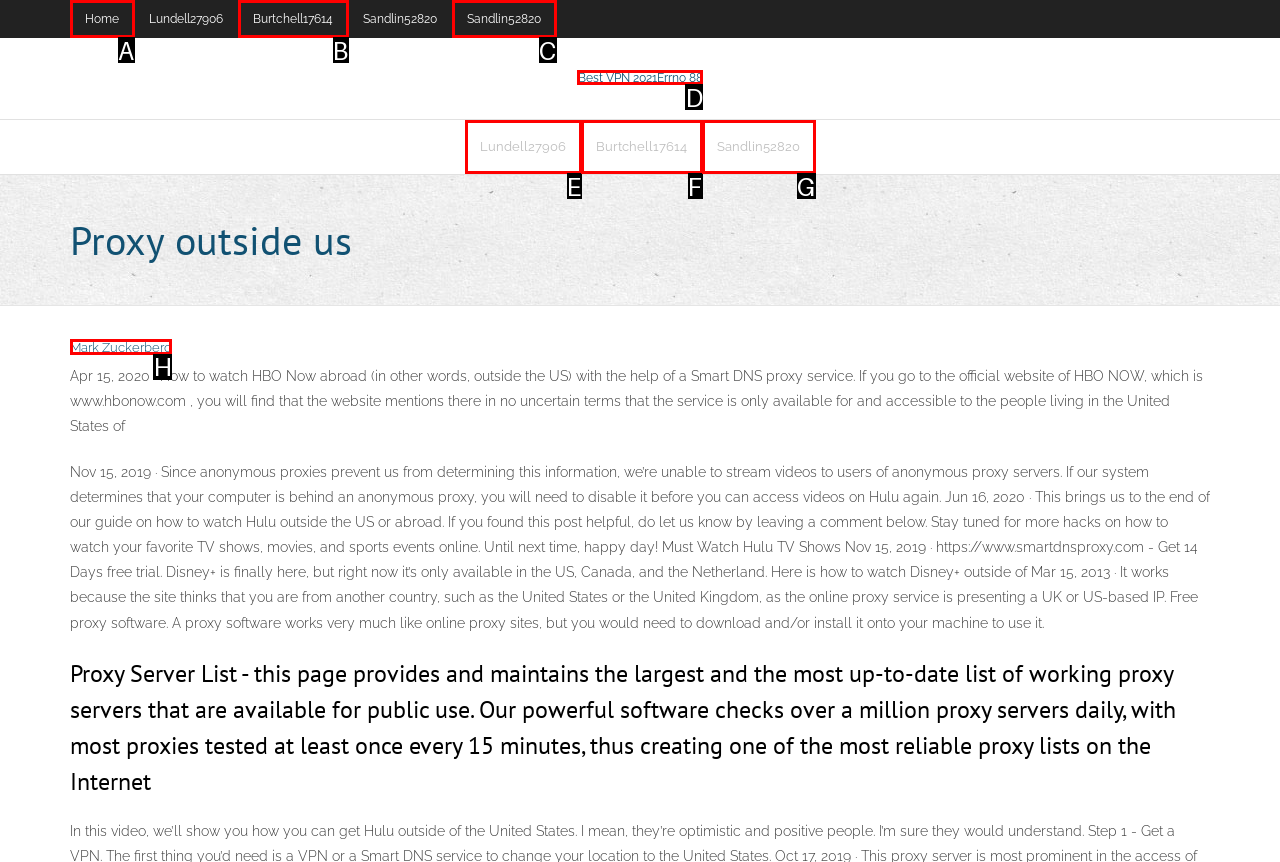Pick the right letter to click to achieve the task: Learn about watching Hulu outside the US
Answer with the letter of the correct option directly.

H